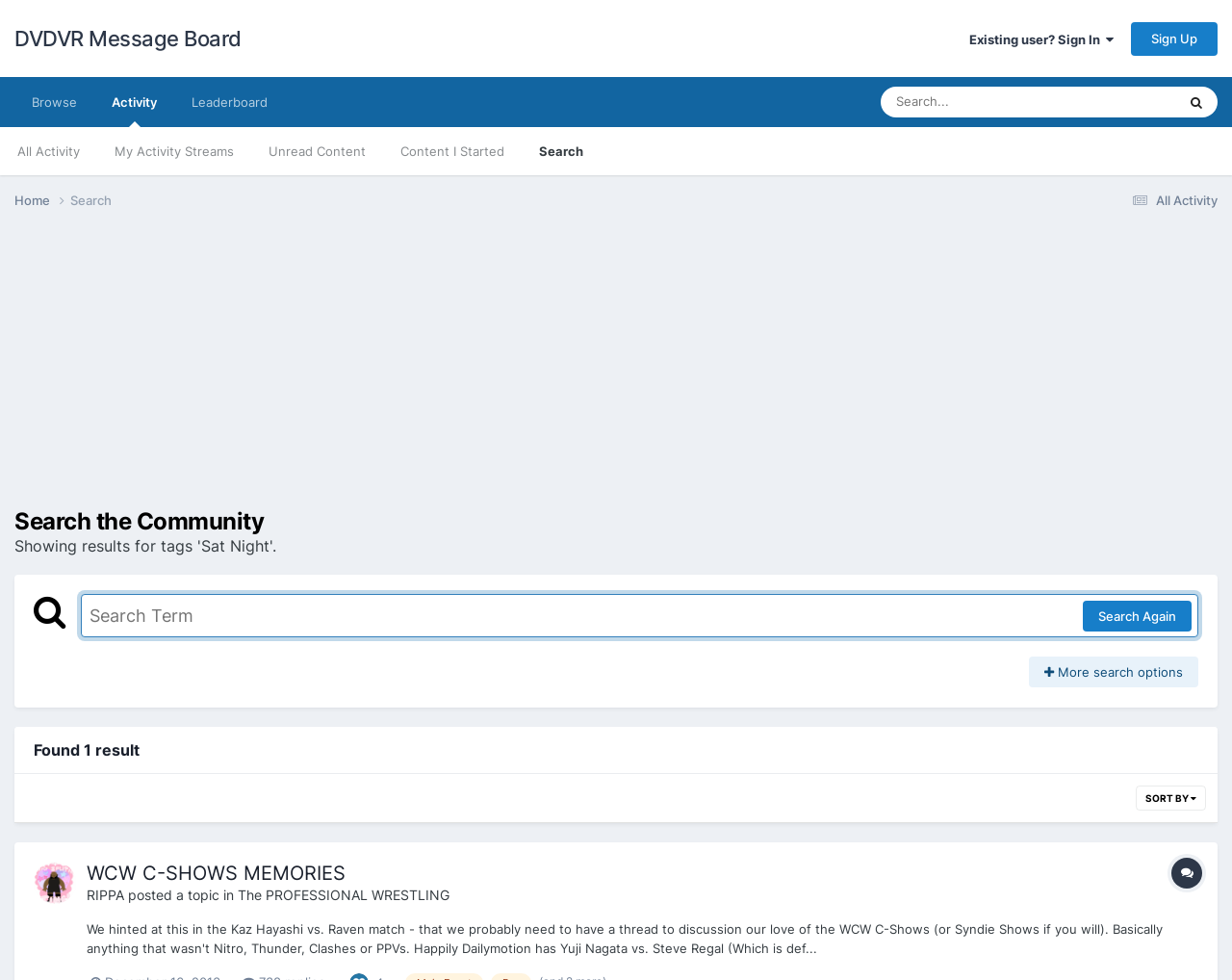Specify the bounding box coordinates of the area to click in order to follow the given instruction: "View the leaderboard."

[0.141, 0.079, 0.231, 0.13]